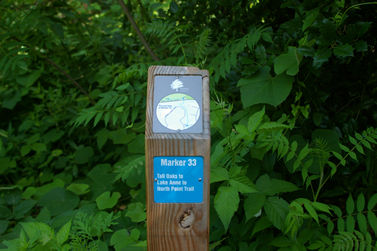Explain in detail what you see in the image.

The image depicts a wooden trail marker labeled "Marker 33." This marker provides essential navigation information for hikers. The top portion features a circular emblem showing a trail map, indicating routes leading to Lake Anne and the North Point Trail. The striking blue badge beneath the marker clearly displays the text, guiding visitors with details about the surrounding paths. The post is set against a lush backdrop of greenery, highlighting the natural beauty of the area. This particular trail marker can be found along the cross-county trail section south of Lake Accotink, offering an excellent walking experience in a serene, wooded environment.